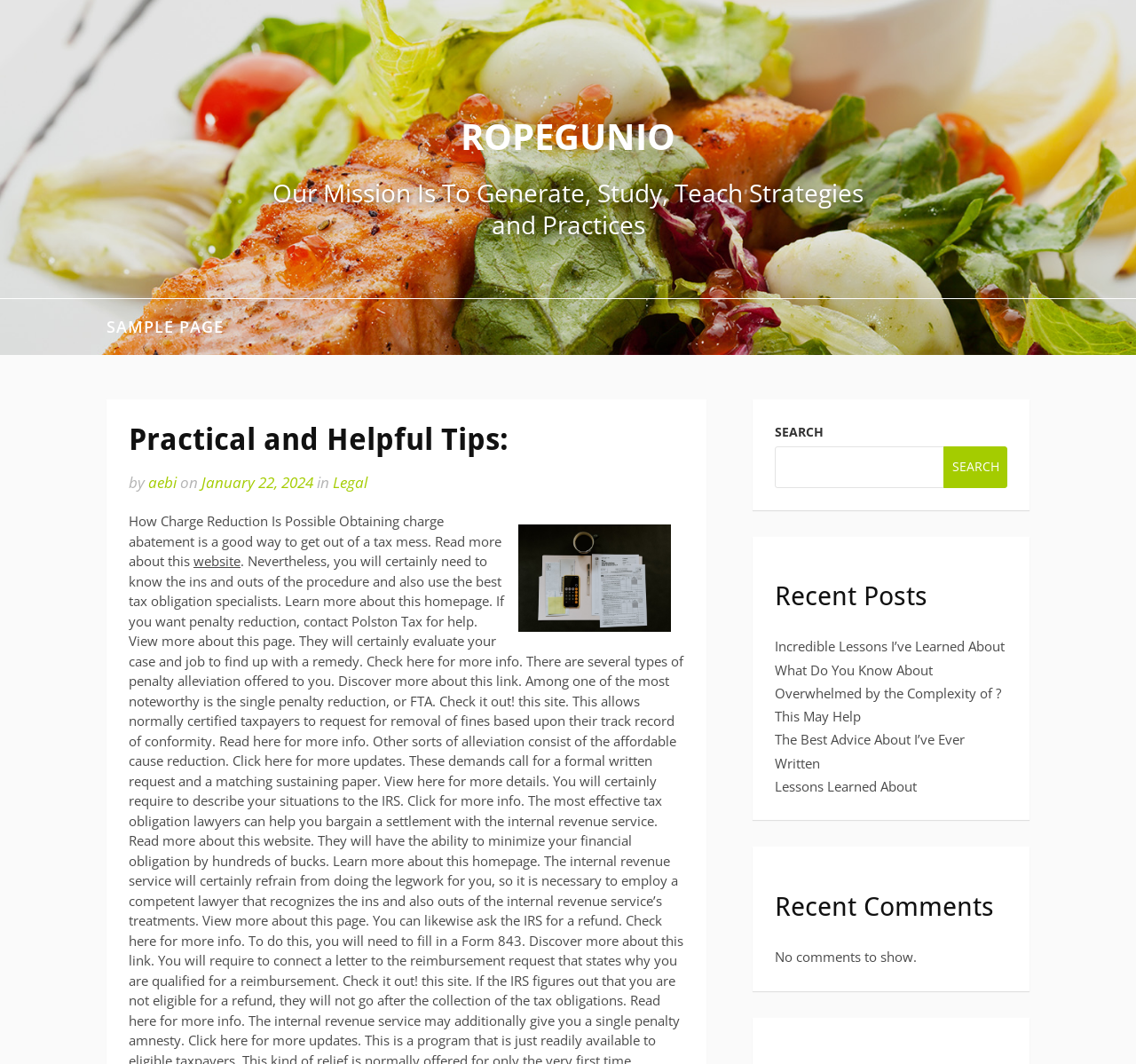Please provide the main heading of the webpage content.

Practical and Helpful Tips: